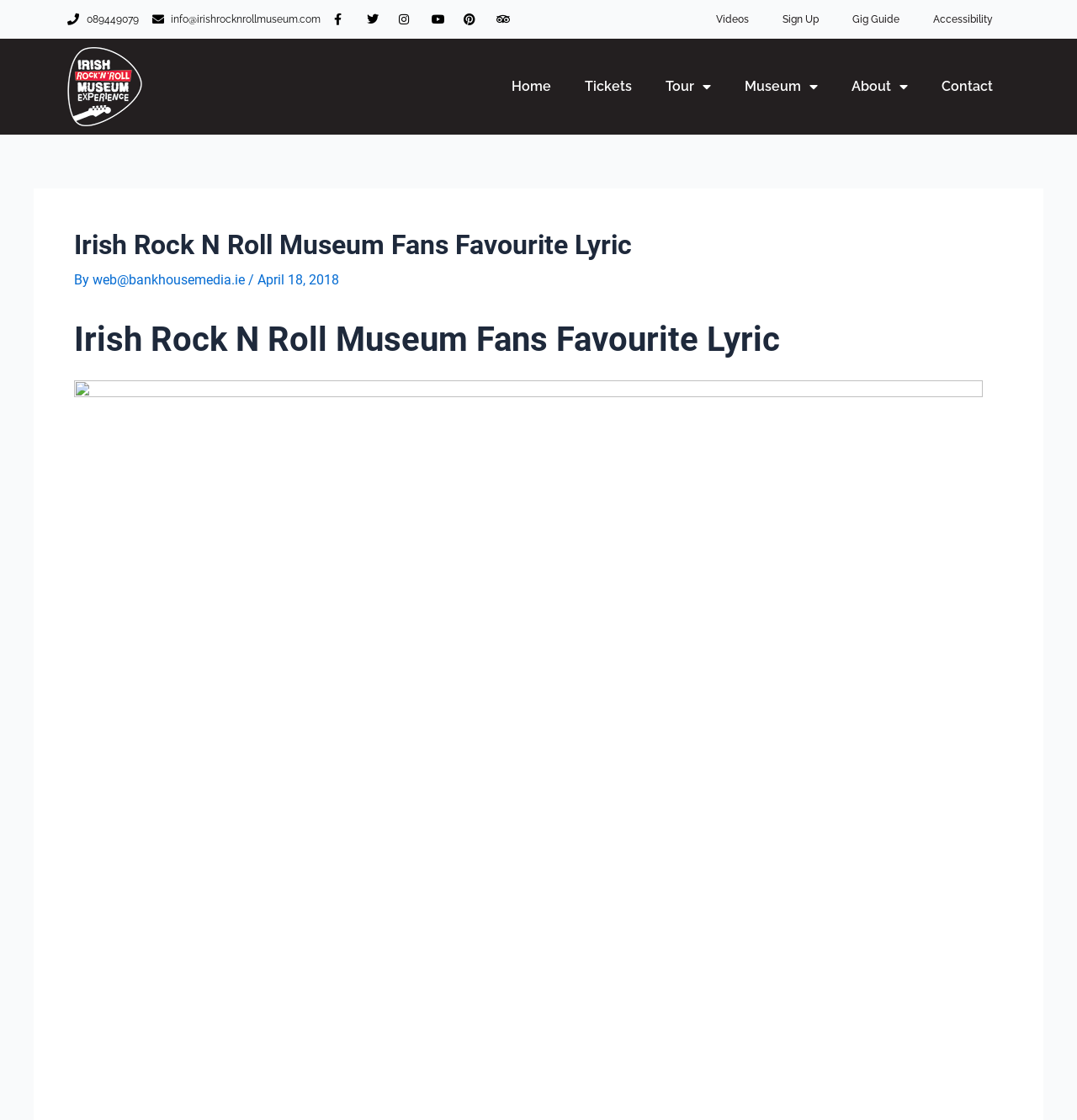Extract the main heading text from the webpage.

Irish Rock N Roll Museum Fans Favourite Lyric